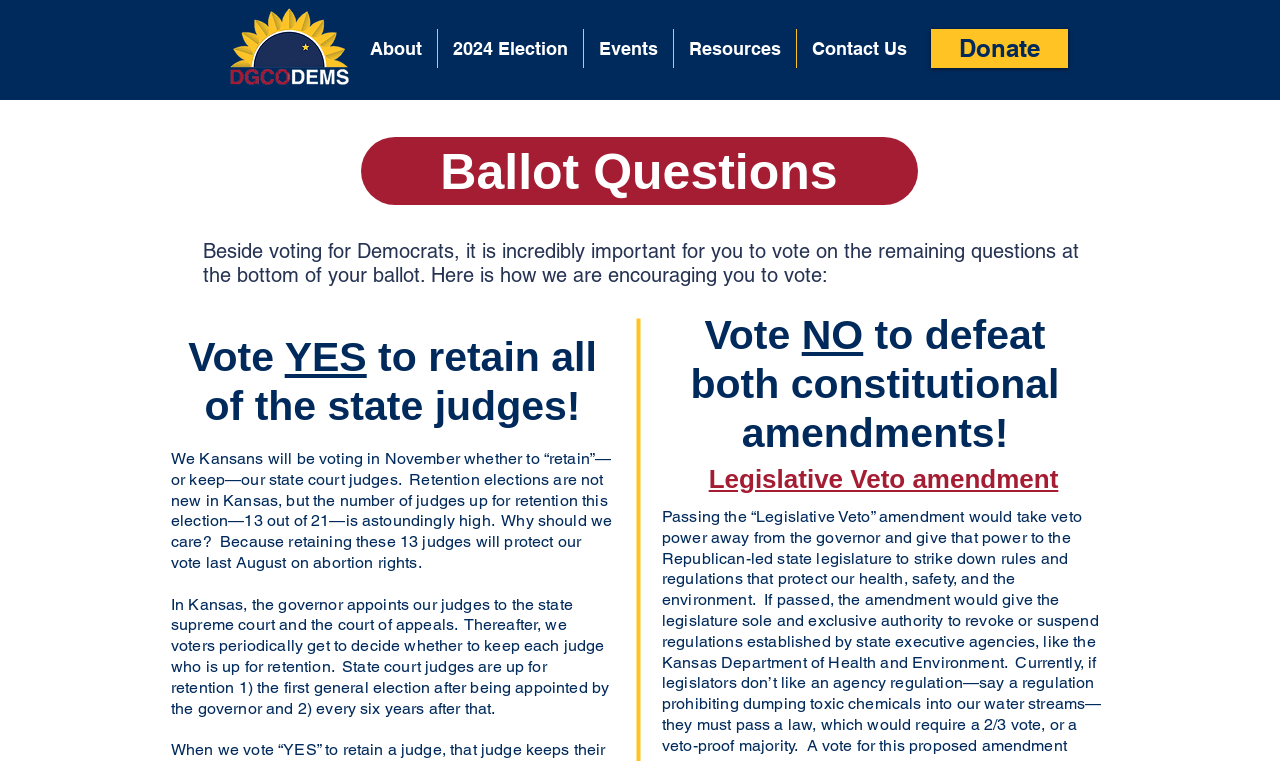What is the main topic of this webpage?
Answer the question in as much detail as possible.

The main topic of this webpage is 'Ballot Questions' as indicated by the heading 'Ballot Questions' with bounding box coordinates [0.323, 0.185, 0.675, 0.264]. This heading is prominent on the webpage, suggesting that the webpage is focused on providing information about ballot questions.